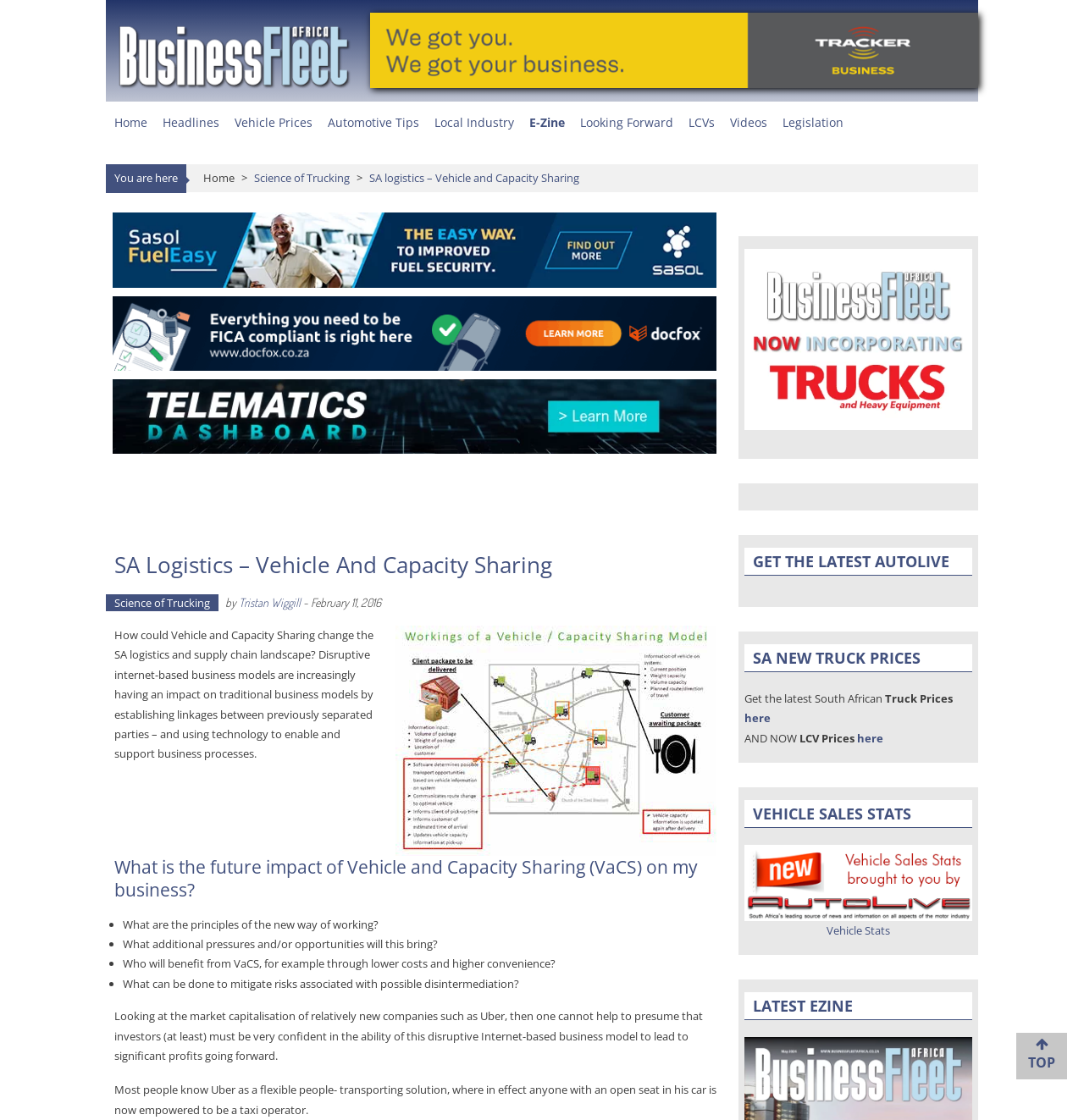Determine the coordinates of the bounding box for the clickable area needed to execute this instruction: "Go to the 'E-Zine'".

[0.488, 0.102, 0.521, 0.116]